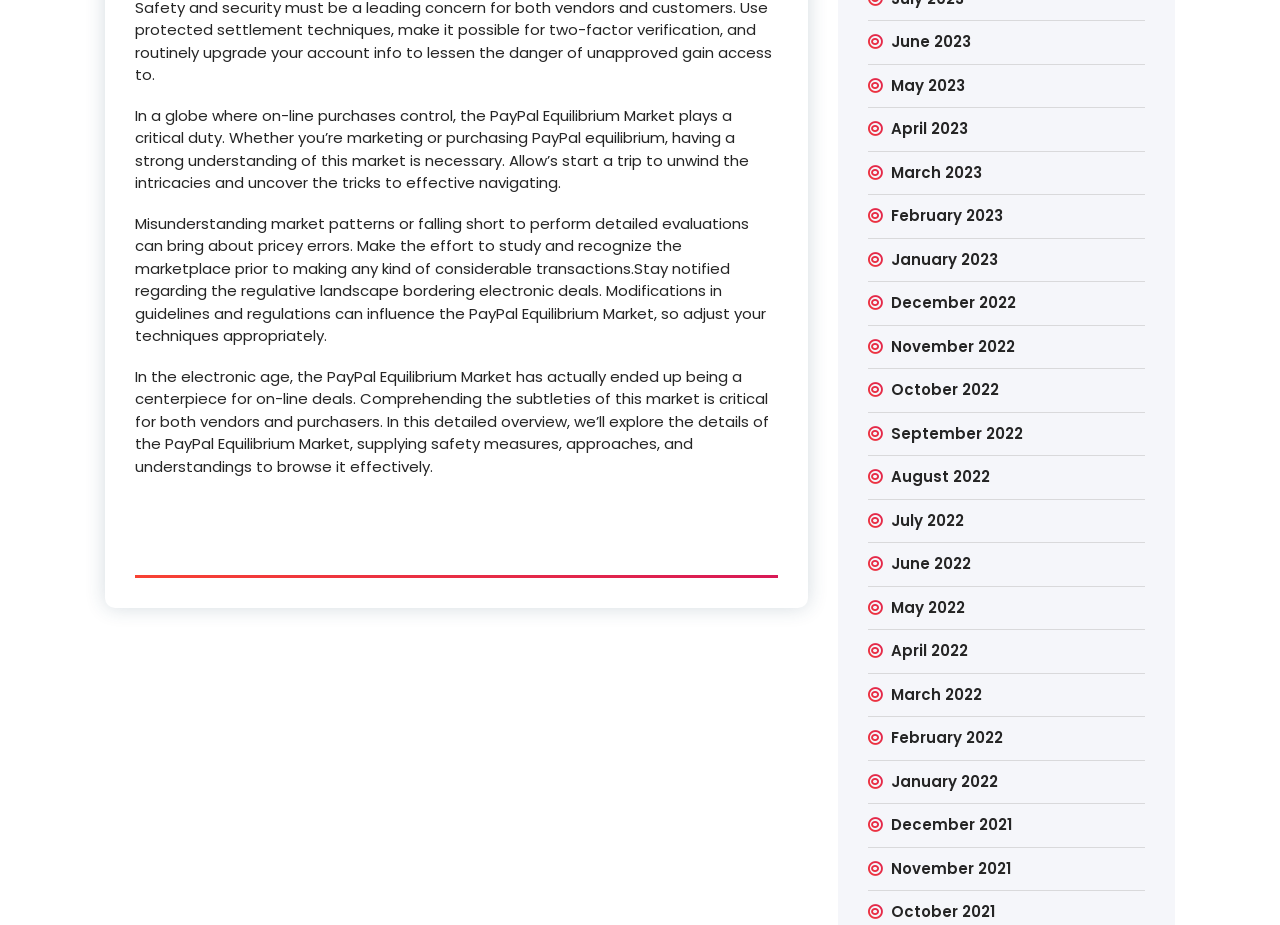Determine the bounding box coordinates of the region to click in order to accomplish the following instruction: "View May 2023". Provide the coordinates as four float numbers between 0 and 1, specifically [left, top, right, bottom].

[0.696, 0.081, 0.754, 0.105]